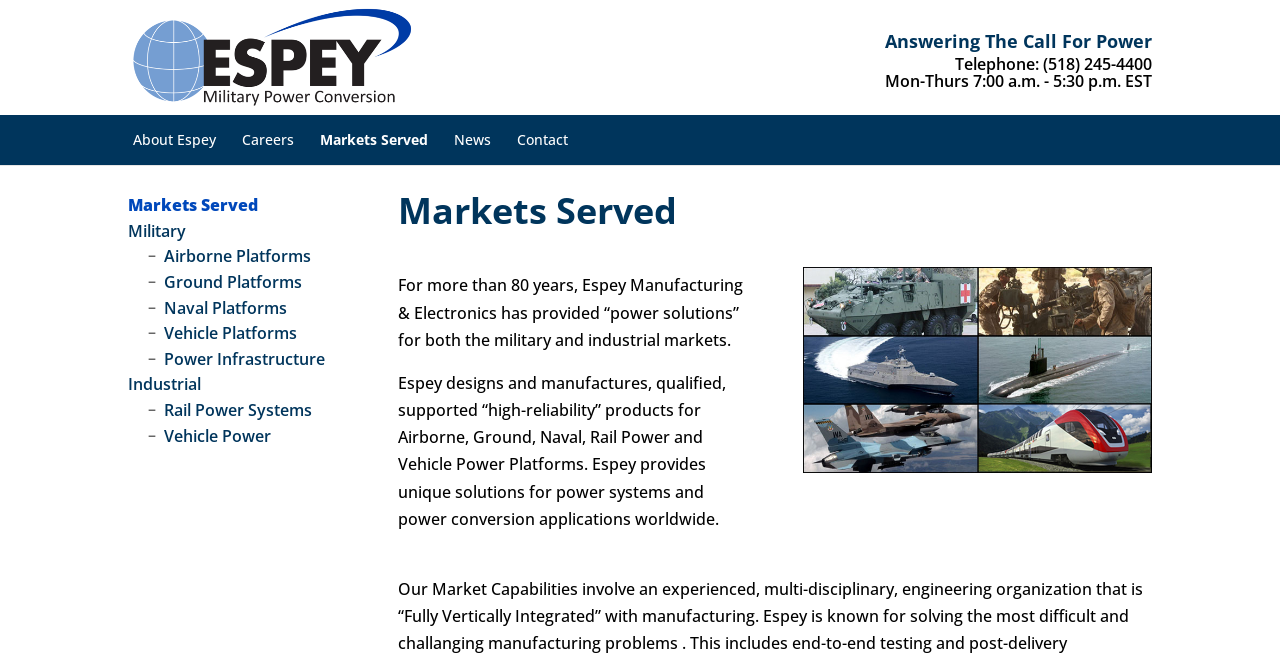Bounding box coordinates are specified in the format (top-left x, top-left y, bottom-right x, bottom-right y). All values are floating point numbers bounded between 0 and 1. Please provide the bounding box coordinate of the region this sentence describes: Karrin Vasby Anderson

None